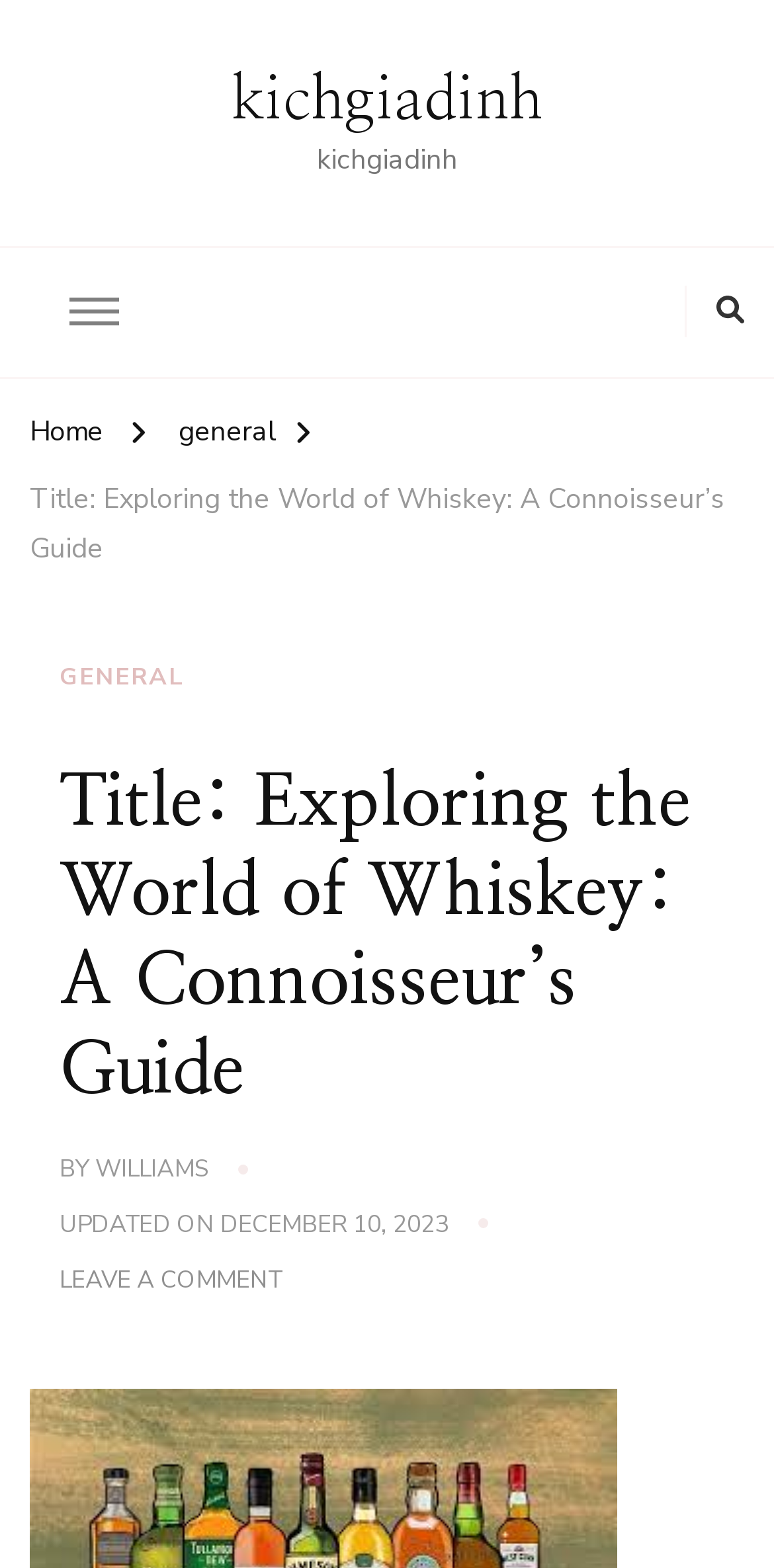Highlight the bounding box coordinates of the region I should click on to meet the following instruction: "Click on the 'kichgiadinh' link".

[0.299, 0.04, 0.701, 0.085]